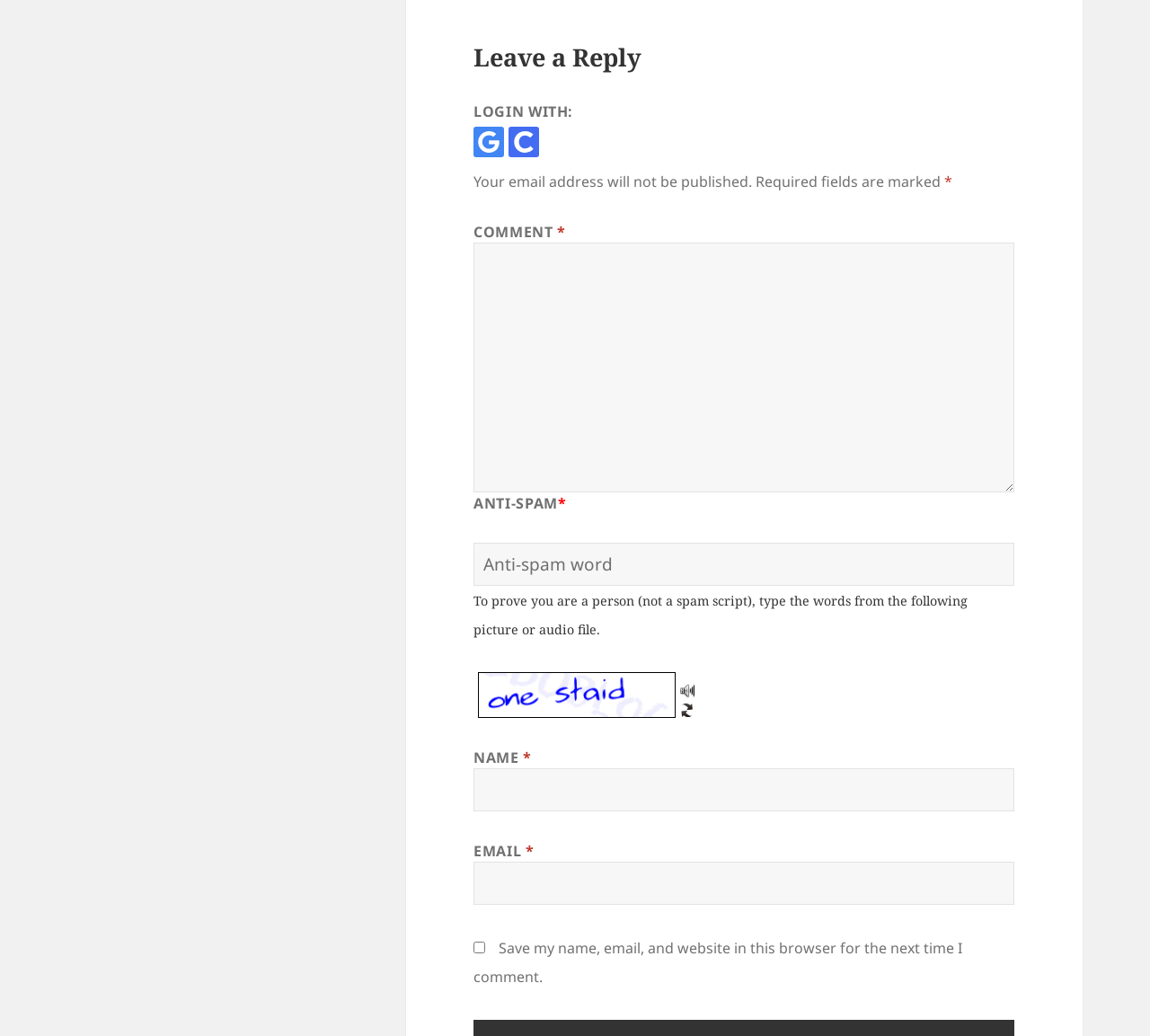Using the description "Explosion Proof Panelboards", locate and provide the bounding box of the UI element.

None